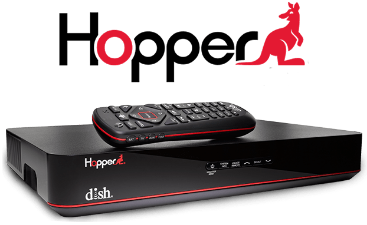What is the benefit of the Hopper's recording feature?
Refer to the image and answer the question using a single word or phrase.

To manage shows seamlessly